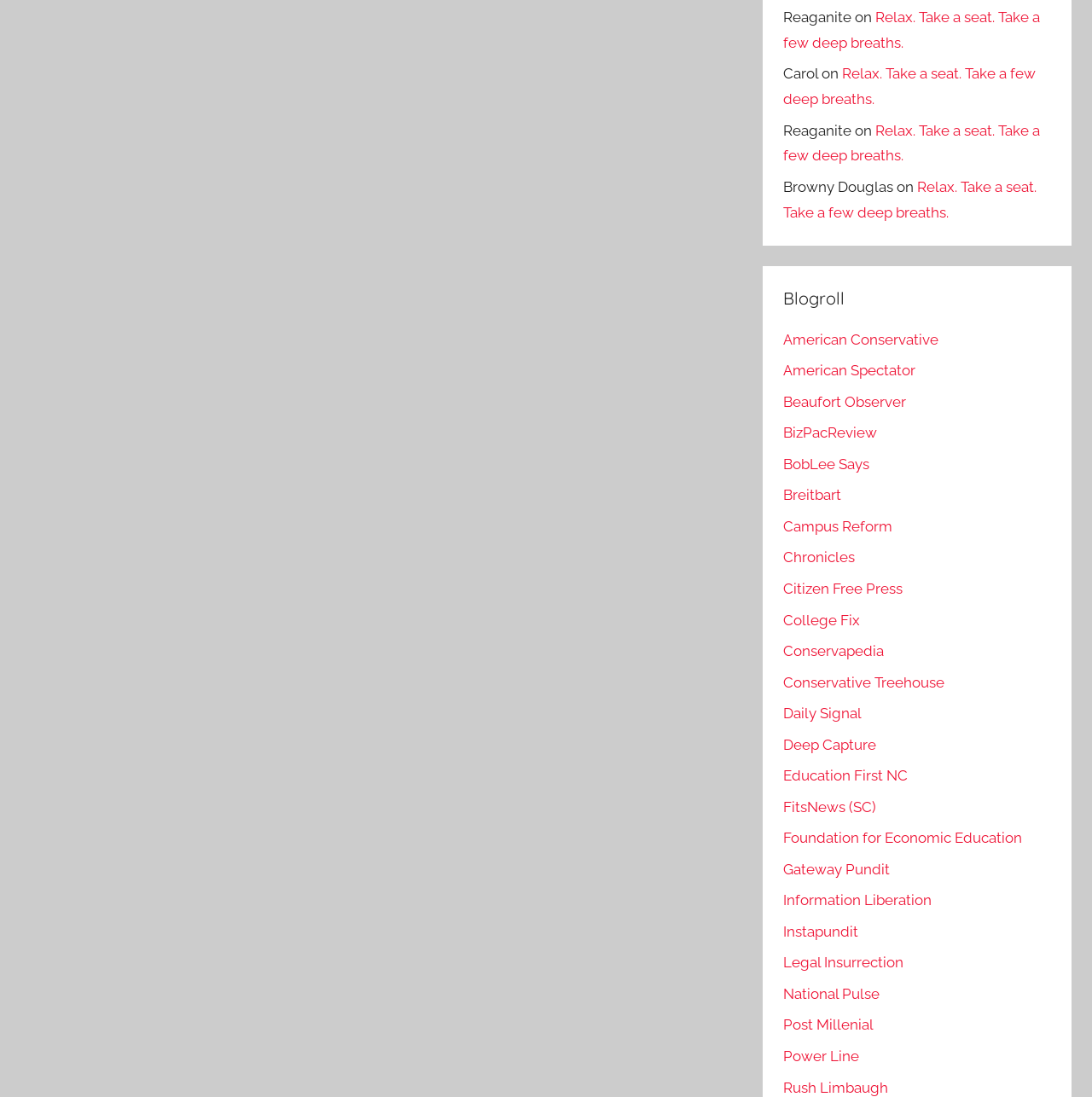How many people's names are mentioned on the page?
Based on the image, answer the question with as much detail as possible.

Three people's names are mentioned on the page: 'Reaganite', 'Carol', and 'Browny Douglas'. These names are found in the StaticText elements with bounding box coordinates [0.717, 0.008, 0.779, 0.023], [0.717, 0.059, 0.749, 0.075], and [0.717, 0.162, 0.818, 0.178] respectively.